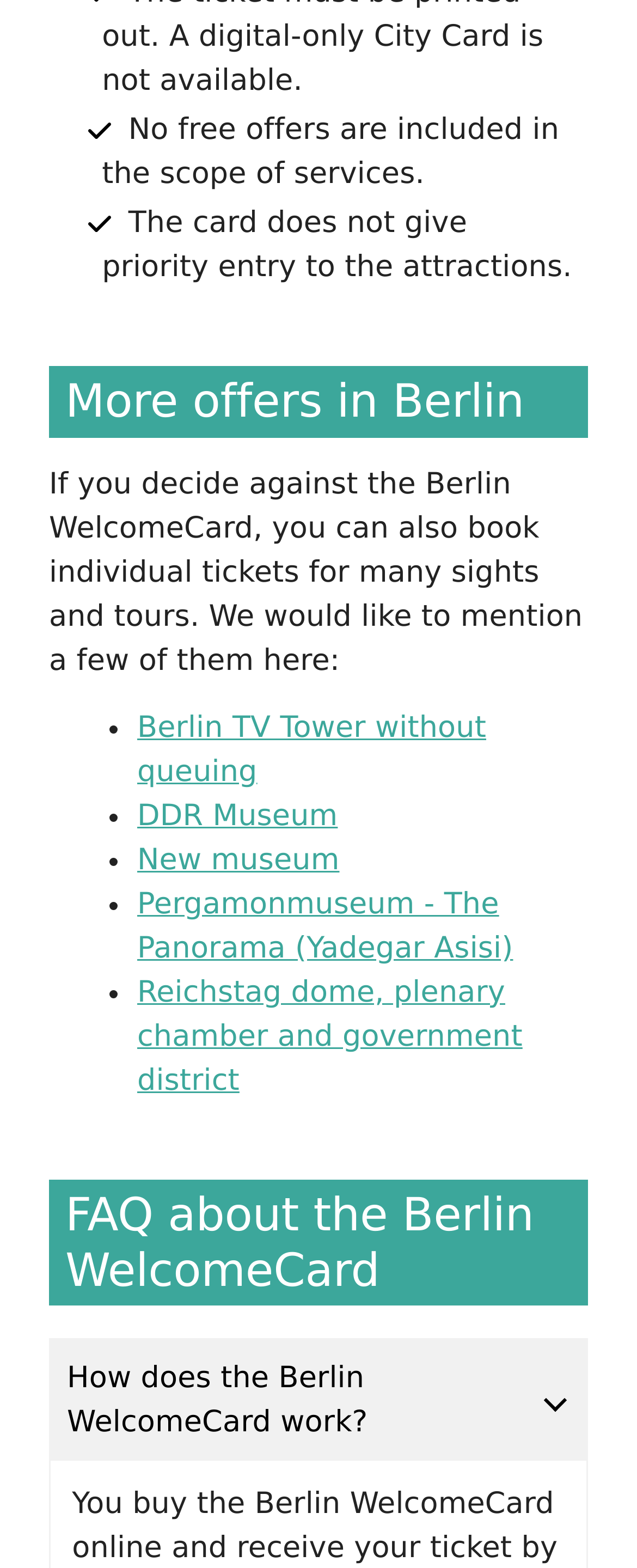Extract the bounding box coordinates of the UI element described: "New museum". Provide the coordinates in the format [left, top, right, bottom] with values ranging from 0 to 1.

[0.215, 0.538, 0.533, 0.56]